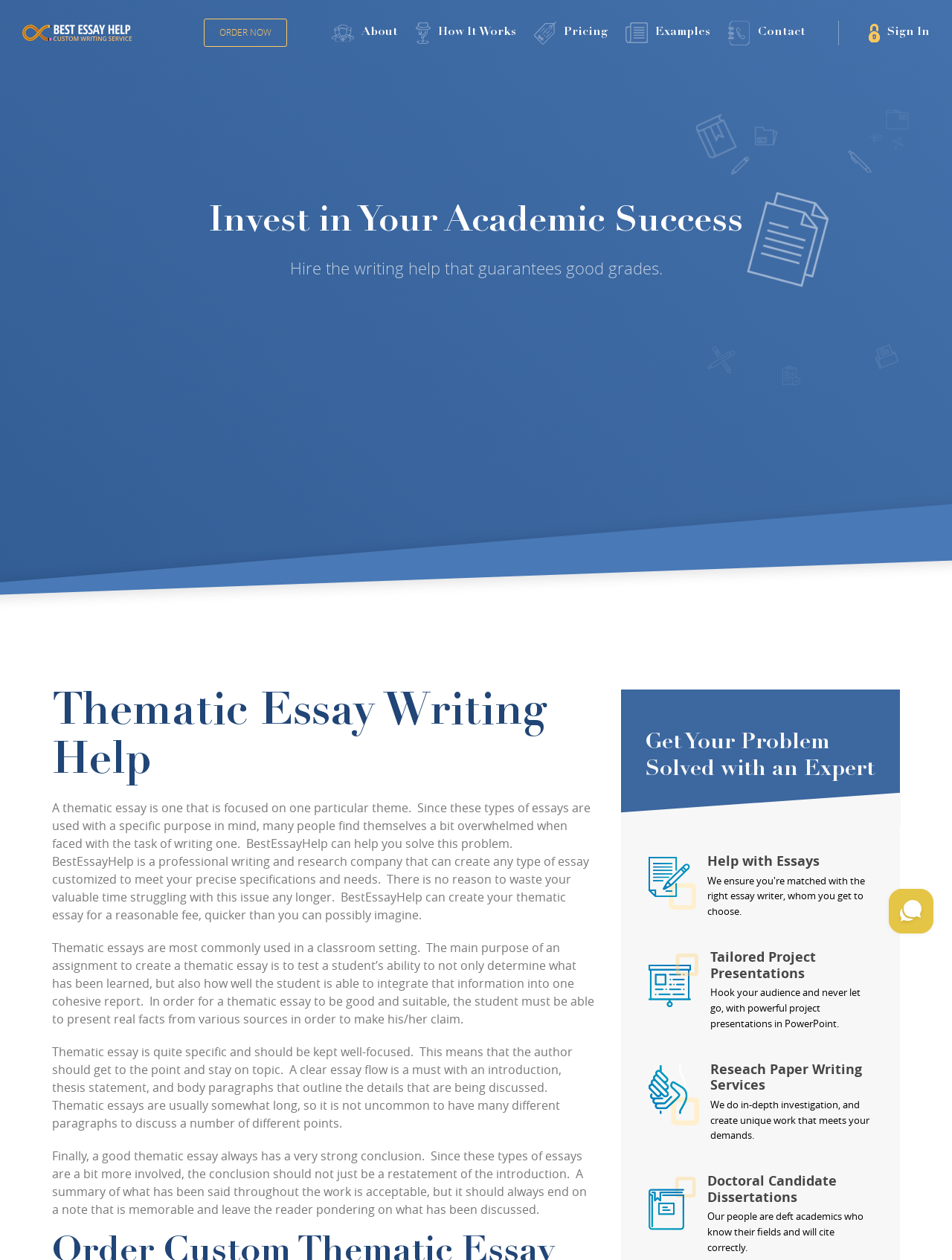What is the importance of a clear essay flow in a thematic essay?
From the screenshot, provide a brief answer in one word or phrase.

It is a must